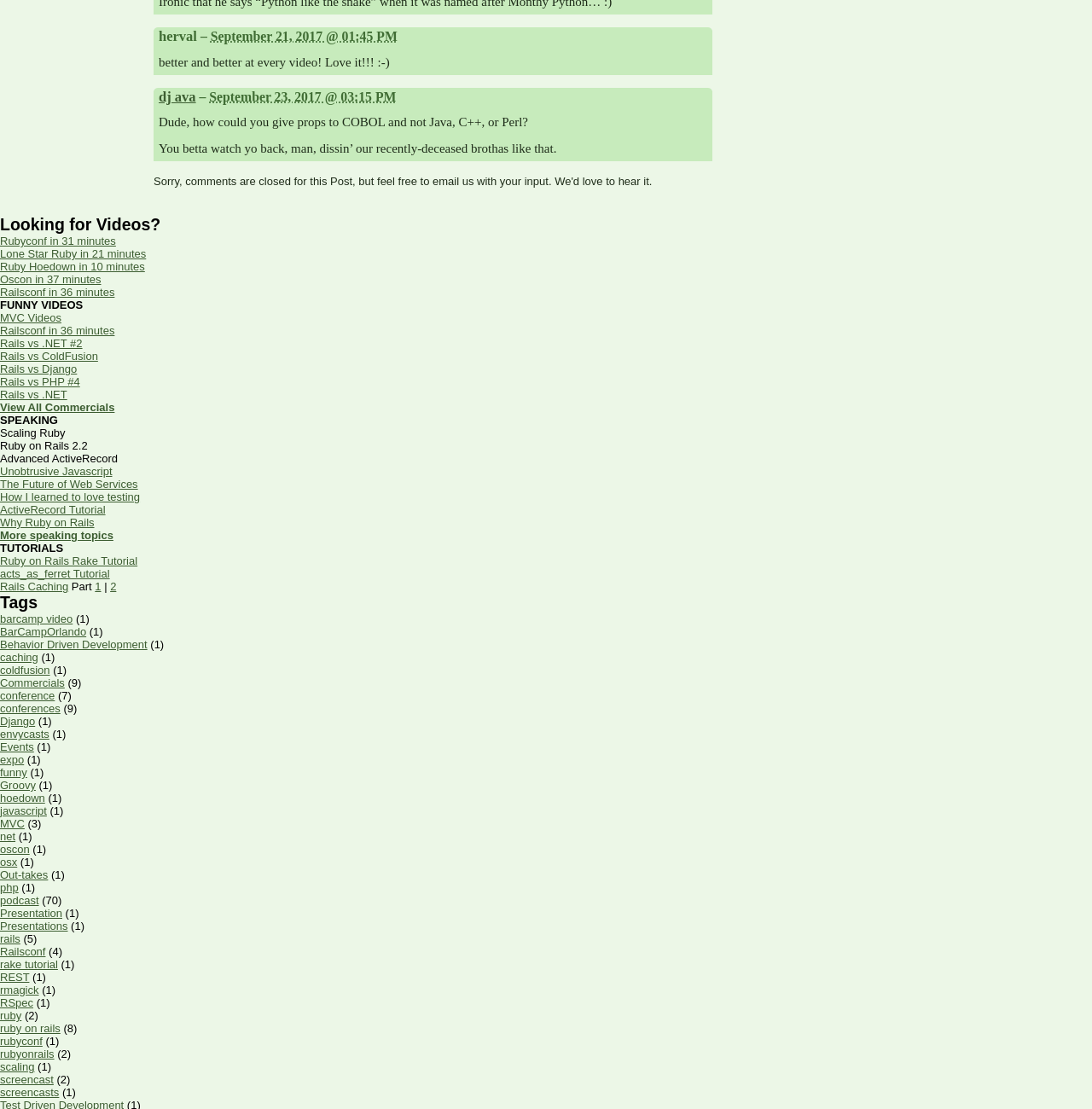Show the bounding box coordinates of the element that should be clicked to complete the task: "Click on the 'Home' link".

None